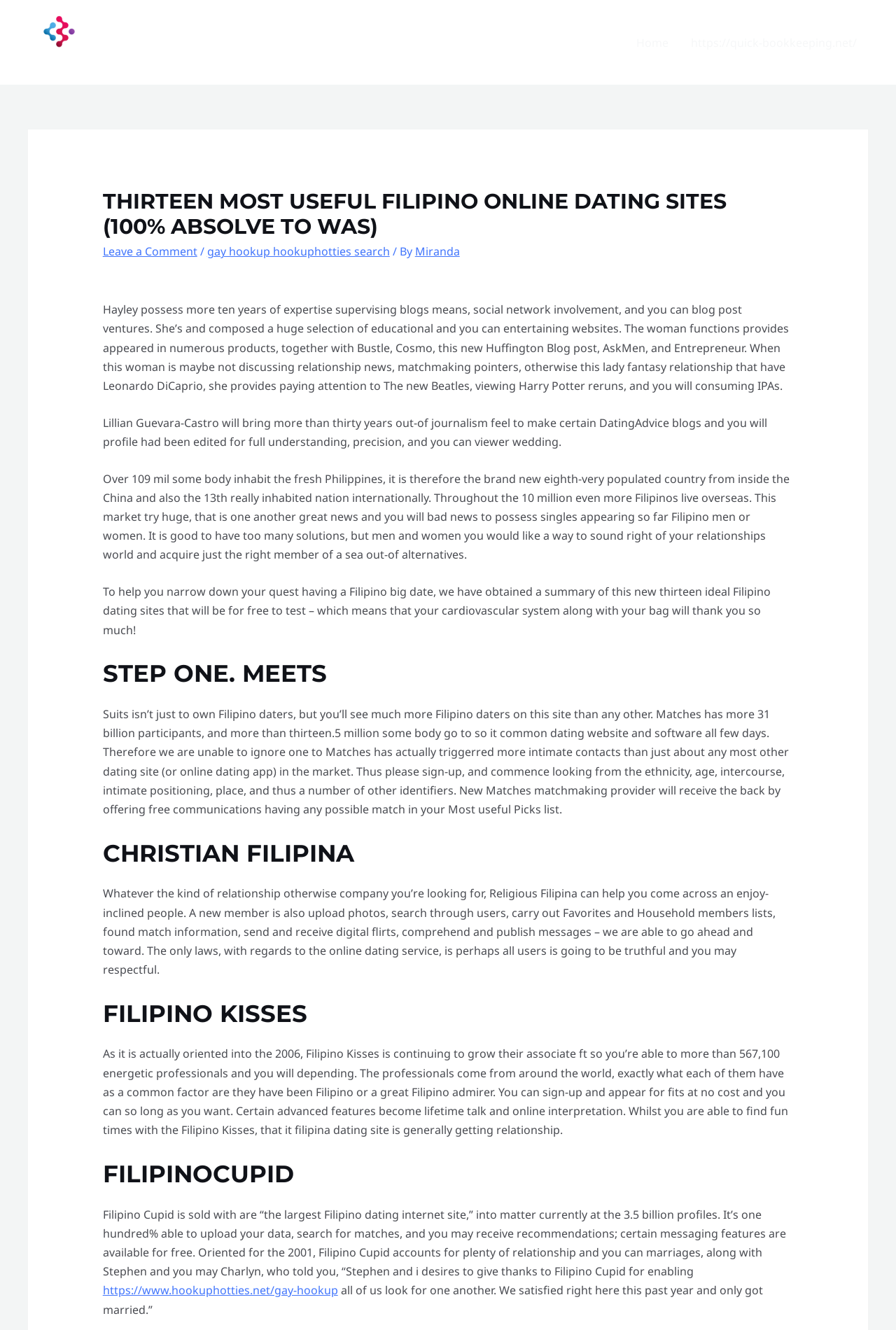Answer in one word or a short phrase: 
How many Filipino dating sites are listed?

13